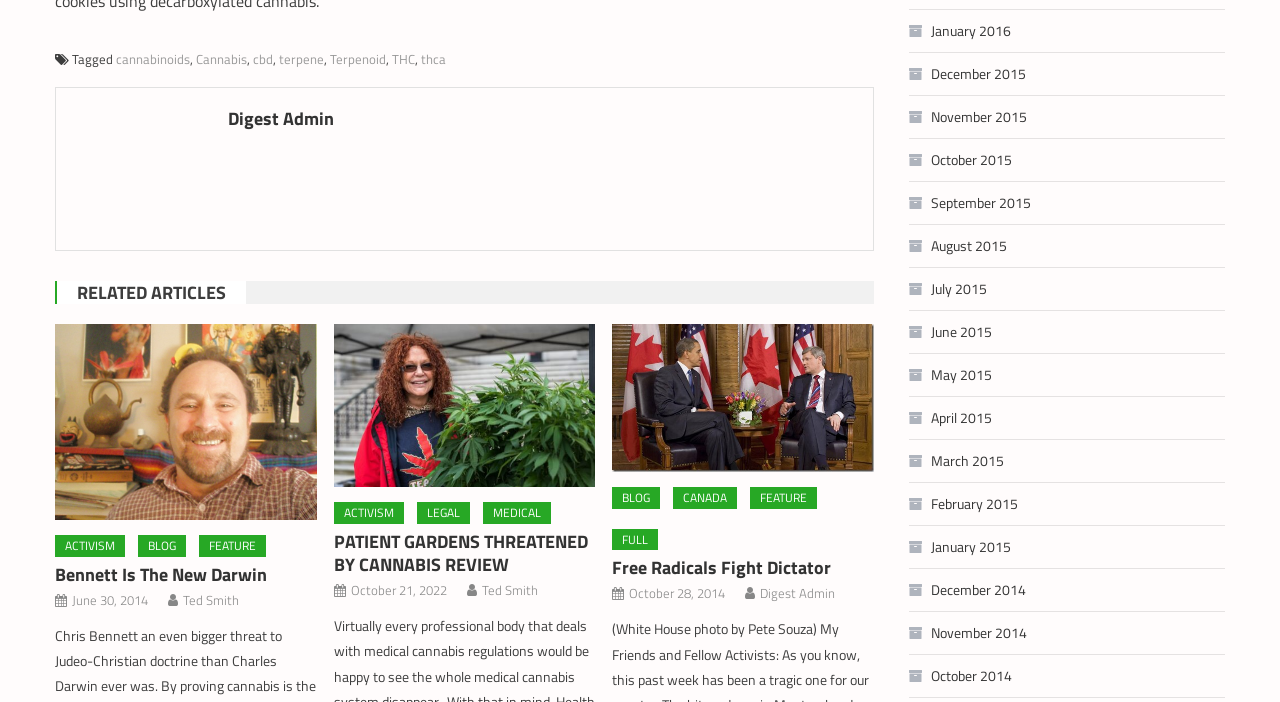Identify the bounding box coordinates for the UI element described as follows: title="Free Radicals Fight Dictator". Use the format (top-left x, top-left y, bottom-right x, bottom-right y) and ensure all values are floating point numbers between 0 and 1.

[0.478, 0.461, 0.683, 0.672]